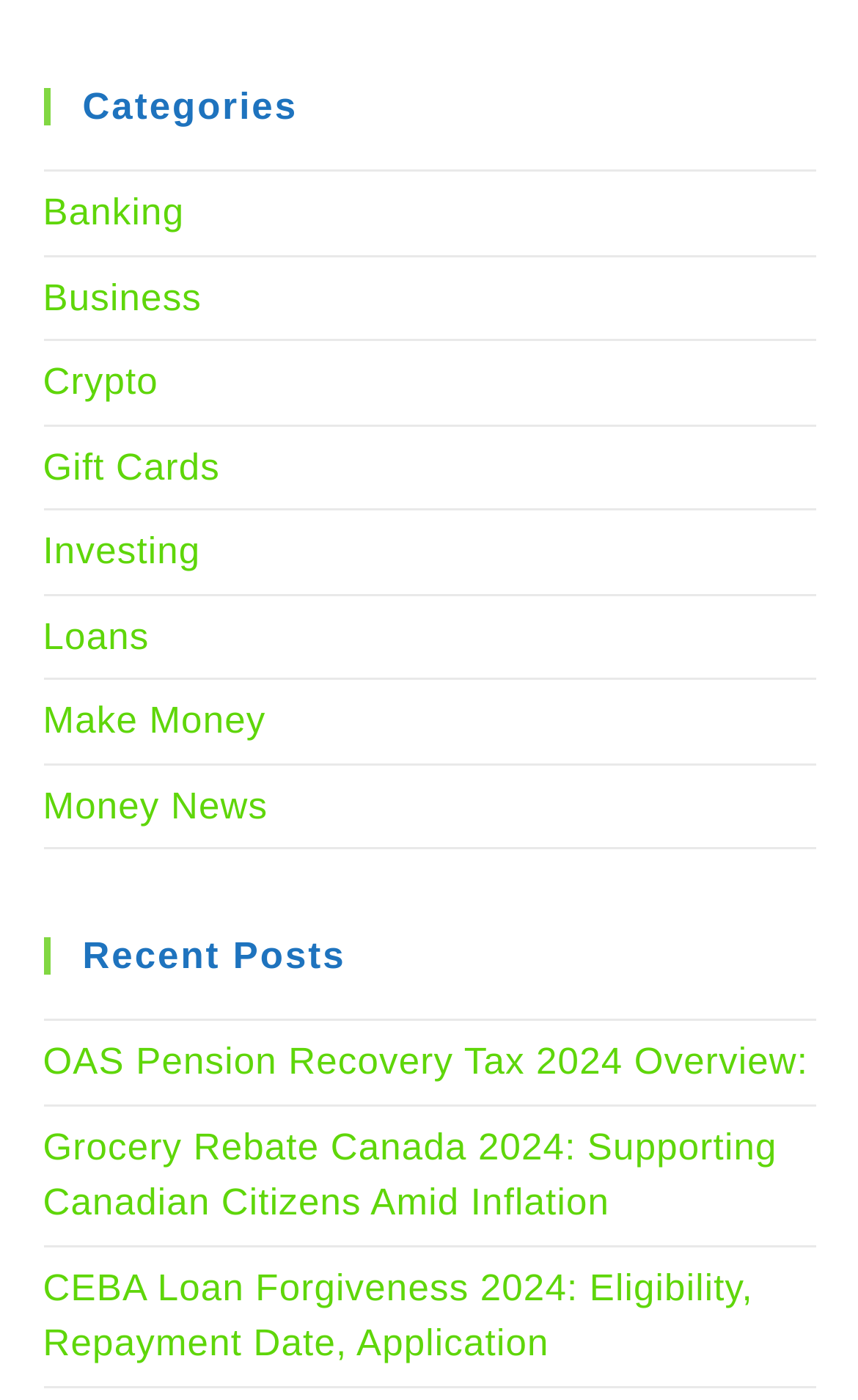Locate the bounding box coordinates for the element described below: "Gift Cards". The coordinates must be four float values between 0 and 1, formatted as [left, top, right, bottom].

[0.05, 0.318, 0.256, 0.348]